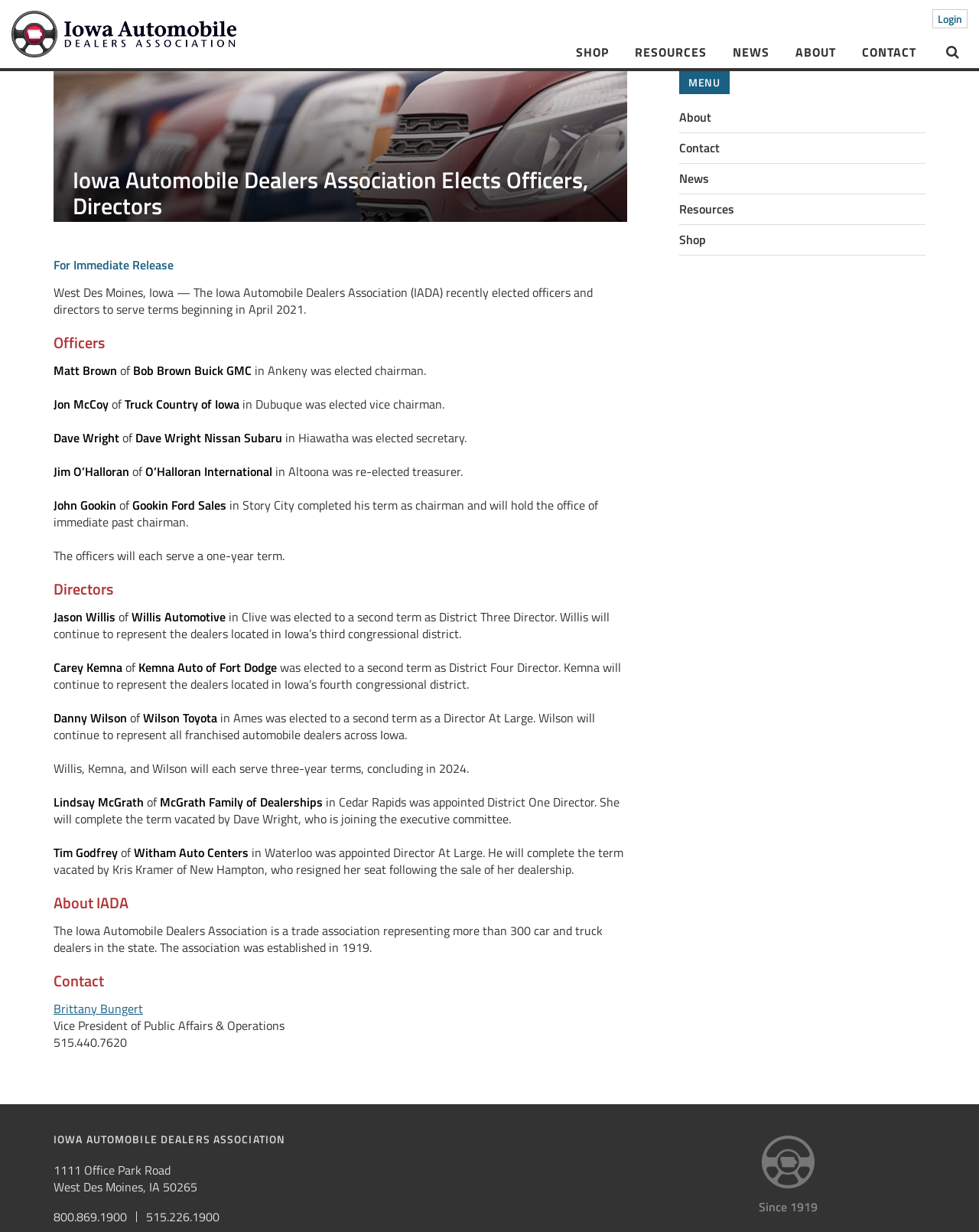Extract the heading text from the webpage.

Iowa Automobile Dealers Association Elects Officers, Directors